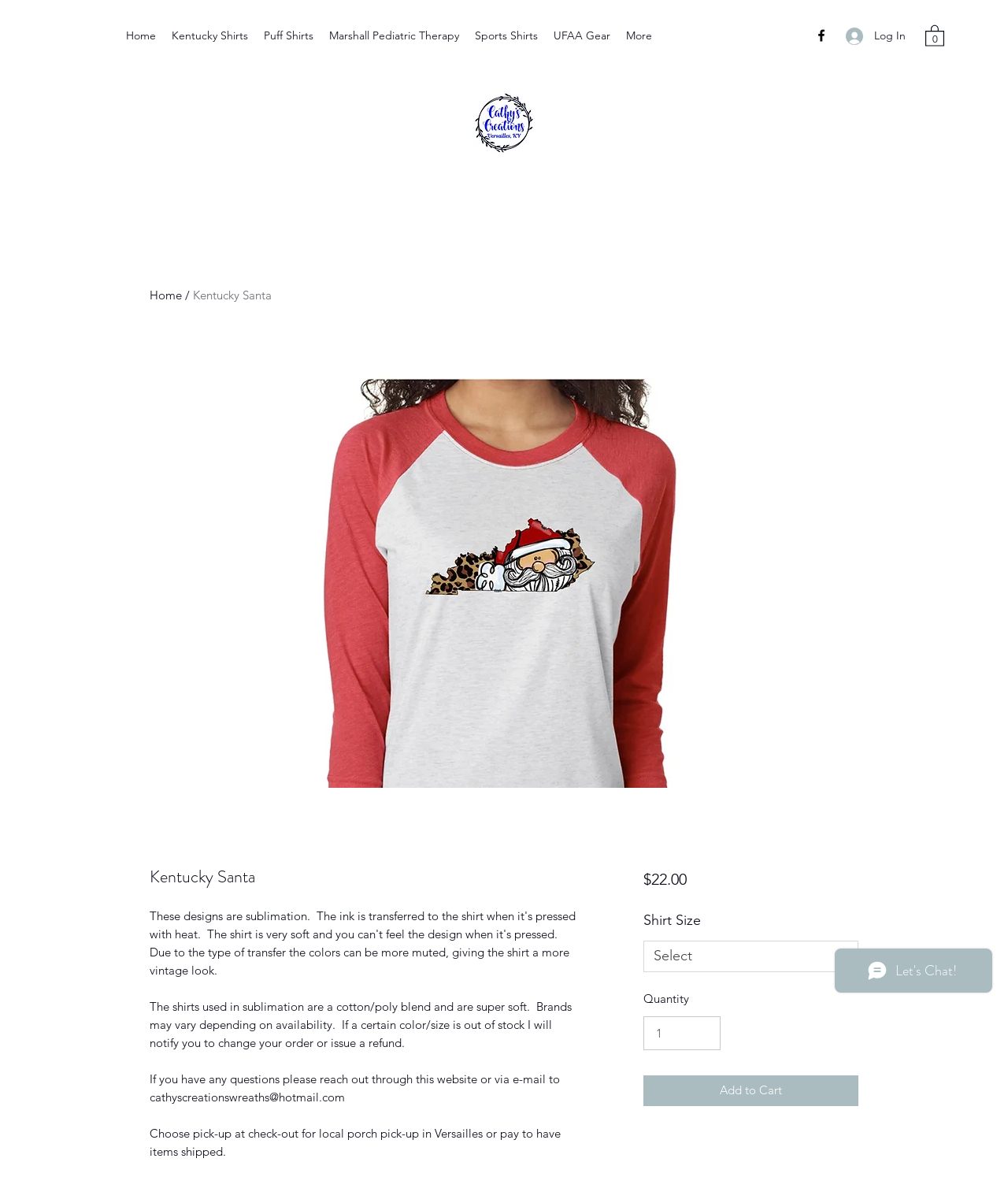Based on the element description input value="1" aria-label="Quantity" value="1", identify the bounding box of the UI element in the given webpage screenshot. The coordinates should be in the format (top-left x, top-left y, bottom-right x, bottom-right y) and must be between 0 and 1.

[0.638, 0.863, 0.715, 0.892]